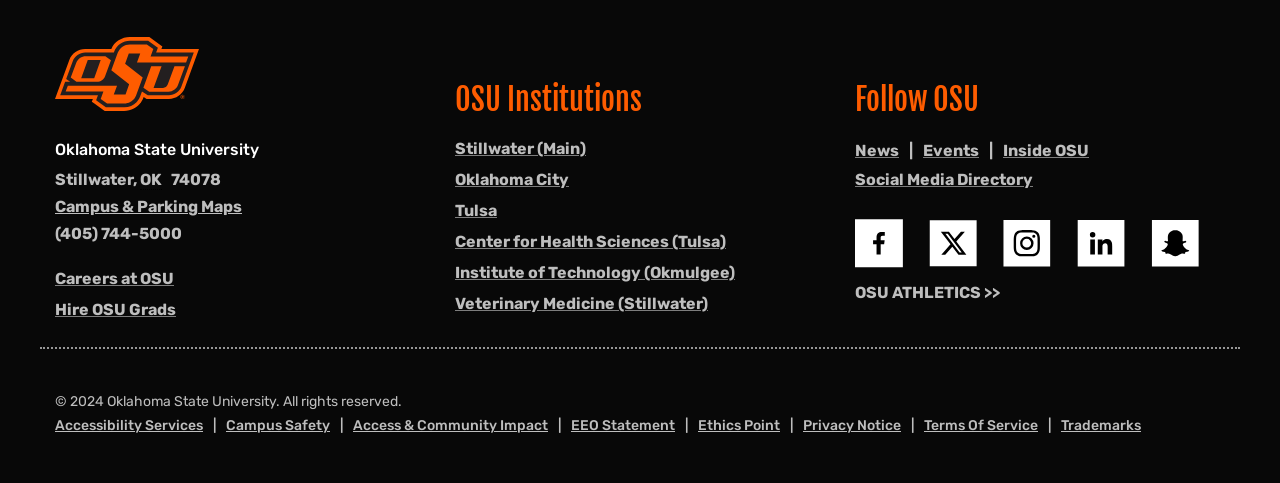Determine the bounding box coordinates of the clickable element to complete this instruction: "View Accessibility Services". Provide the coordinates in the format of four float numbers between 0 and 1, [left, top, right, bottom].

[0.043, 0.858, 0.169, 0.907]